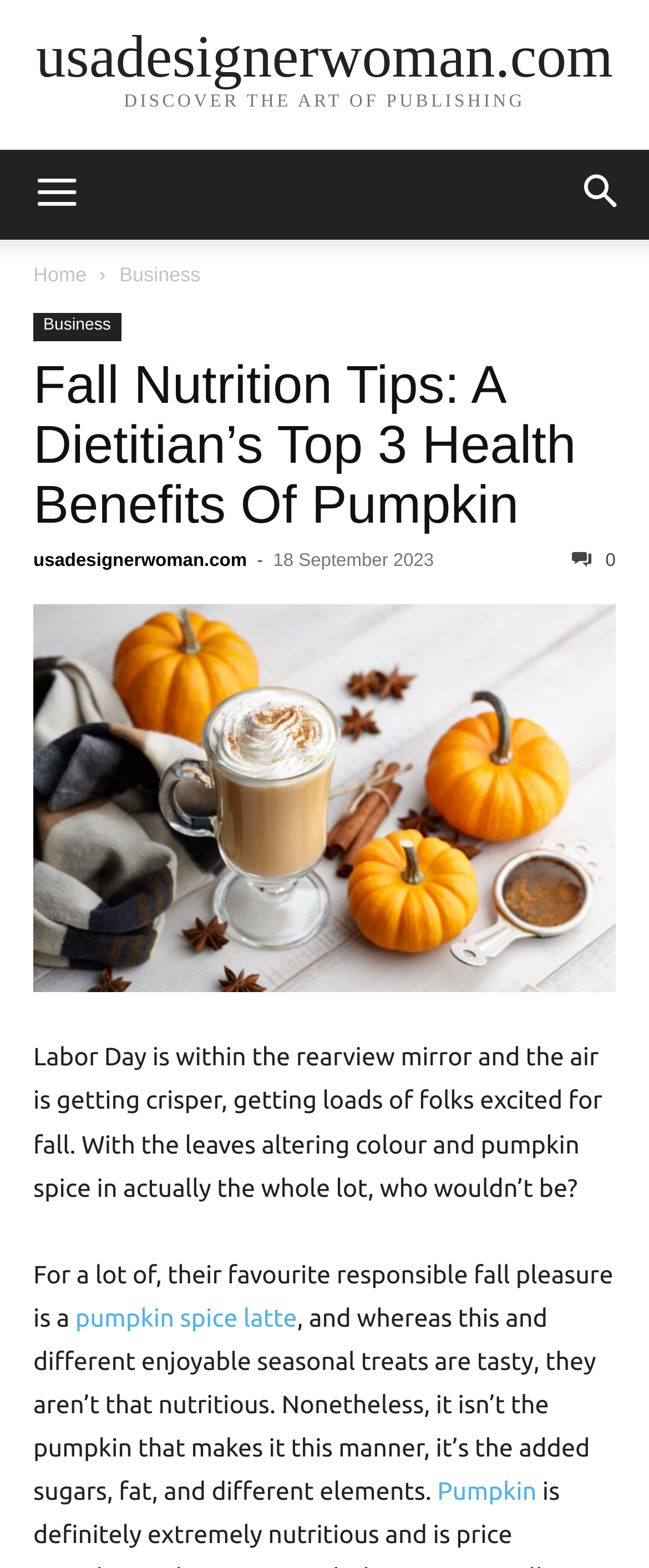Calculate the bounding box coordinates of the UI element given the description: "pumpkin spice latte".

[0.116, 0.831, 0.458, 0.849]